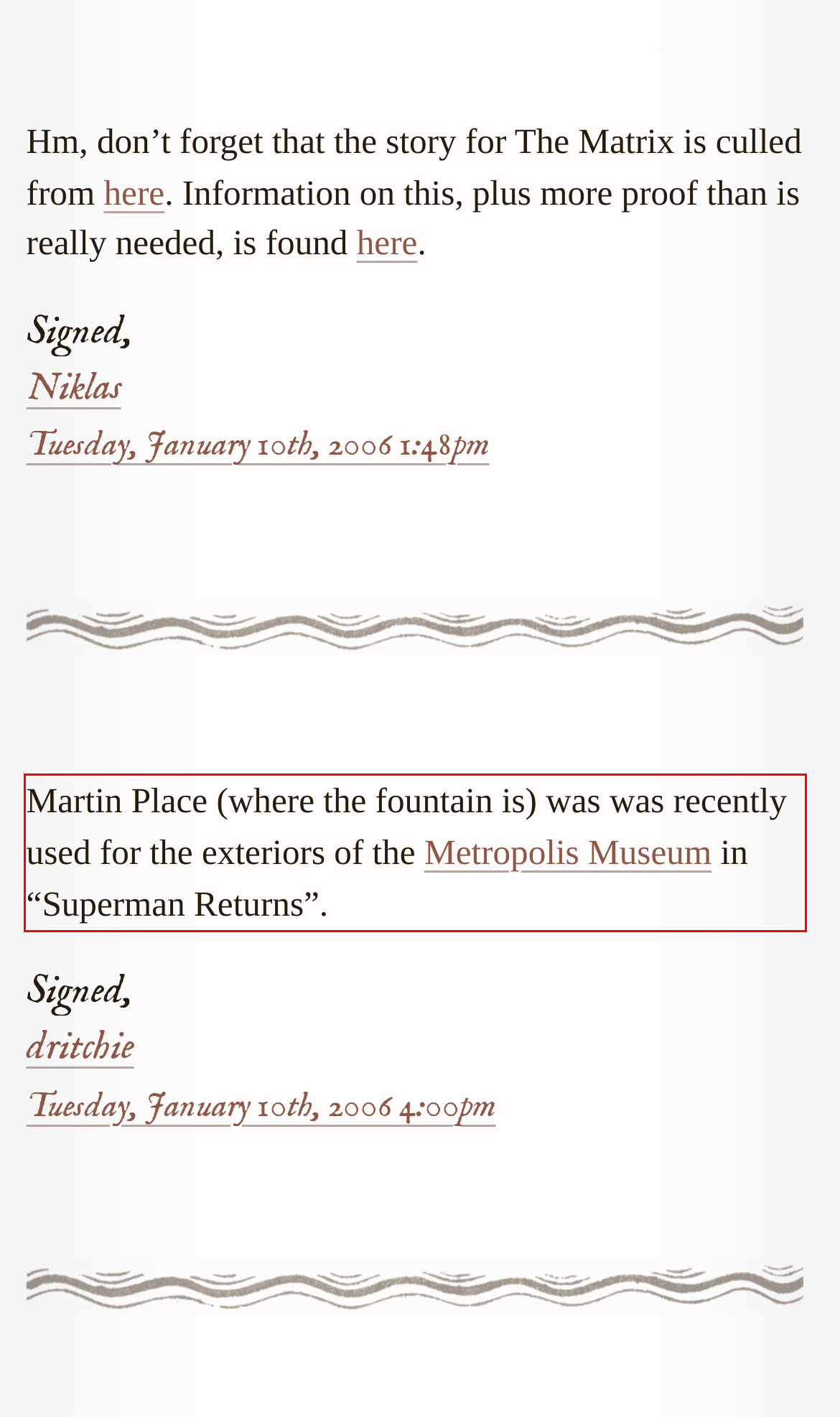Review the webpage screenshot provided, and perform OCR to extract the text from the red bounding box.

Martin Place (where the fountain is) was was recently used for the exteriors of the Metropolis Museum in “Superman Returns”.